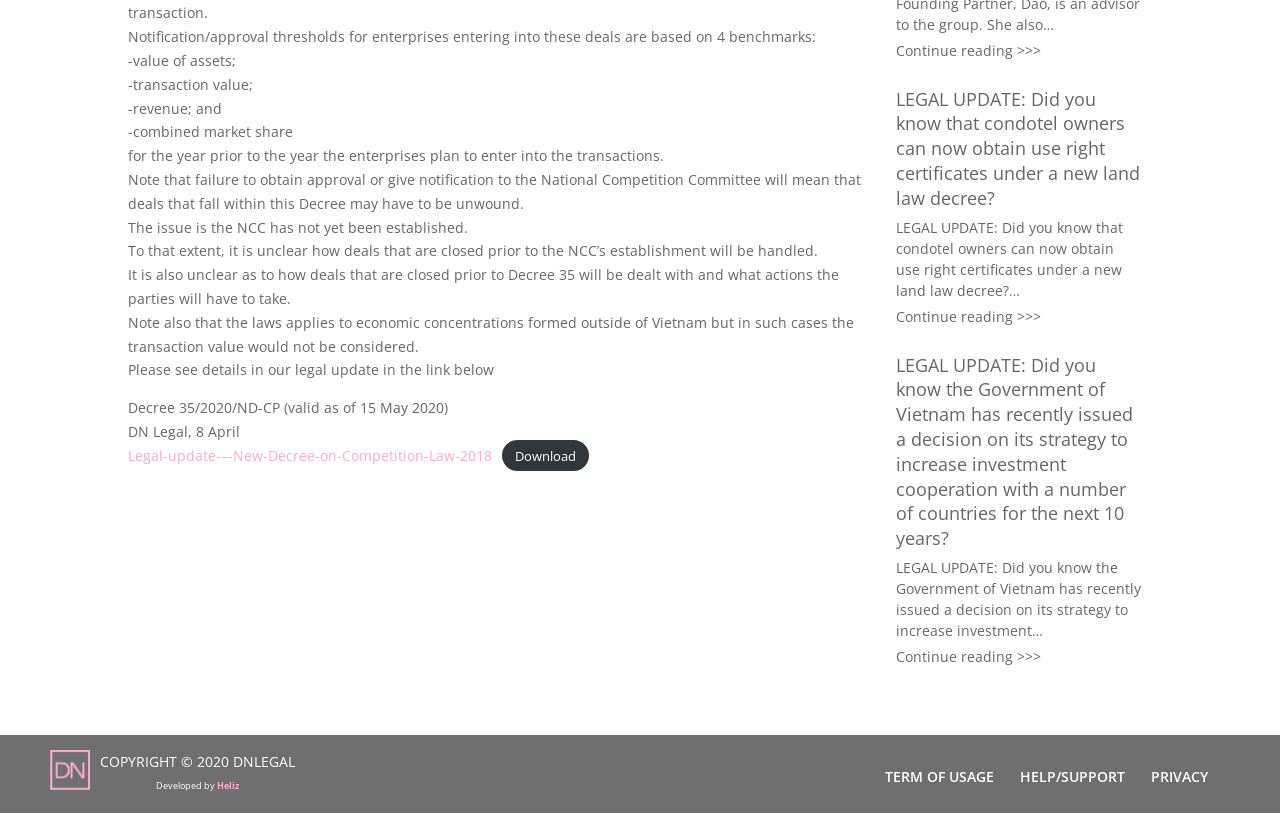Using the webpage screenshot, find the UI element described by Help/Support. Provide the bounding box coordinates in the format (top-left x, top-left y, bottom-right x, bottom-right y), ensuring all values are floating point numbers between 0 and 1.

[0.797, 0.943, 0.879, 0.967]